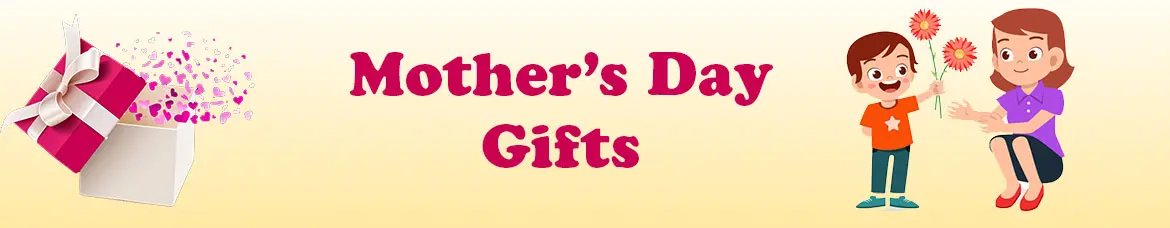Provide a comprehensive description of the image.

The image celebrates Mother's Day with vibrant illustrations showcasing a joyous scene. On the left, a beautifully wrapped pink gift box spills out colorful hearts, symbolizing love and appreciation. To the right, a cheerful child, dressed in a bright orange shirt, presents a bouquet of flowers to a smiling mother, who is dressed in a purple blouse and is seated. This warm interaction emphasizes the affection and gratitude typically shared between mothers and their children. The background is a soft gradient of yellow, enhancing the uplifting mood of the occasion. Above the imagery, bold, playful text reads "Mother's Day Gifts," highlighting the theme of gifting and celebration on this special day dedicated to mothers everywhere.